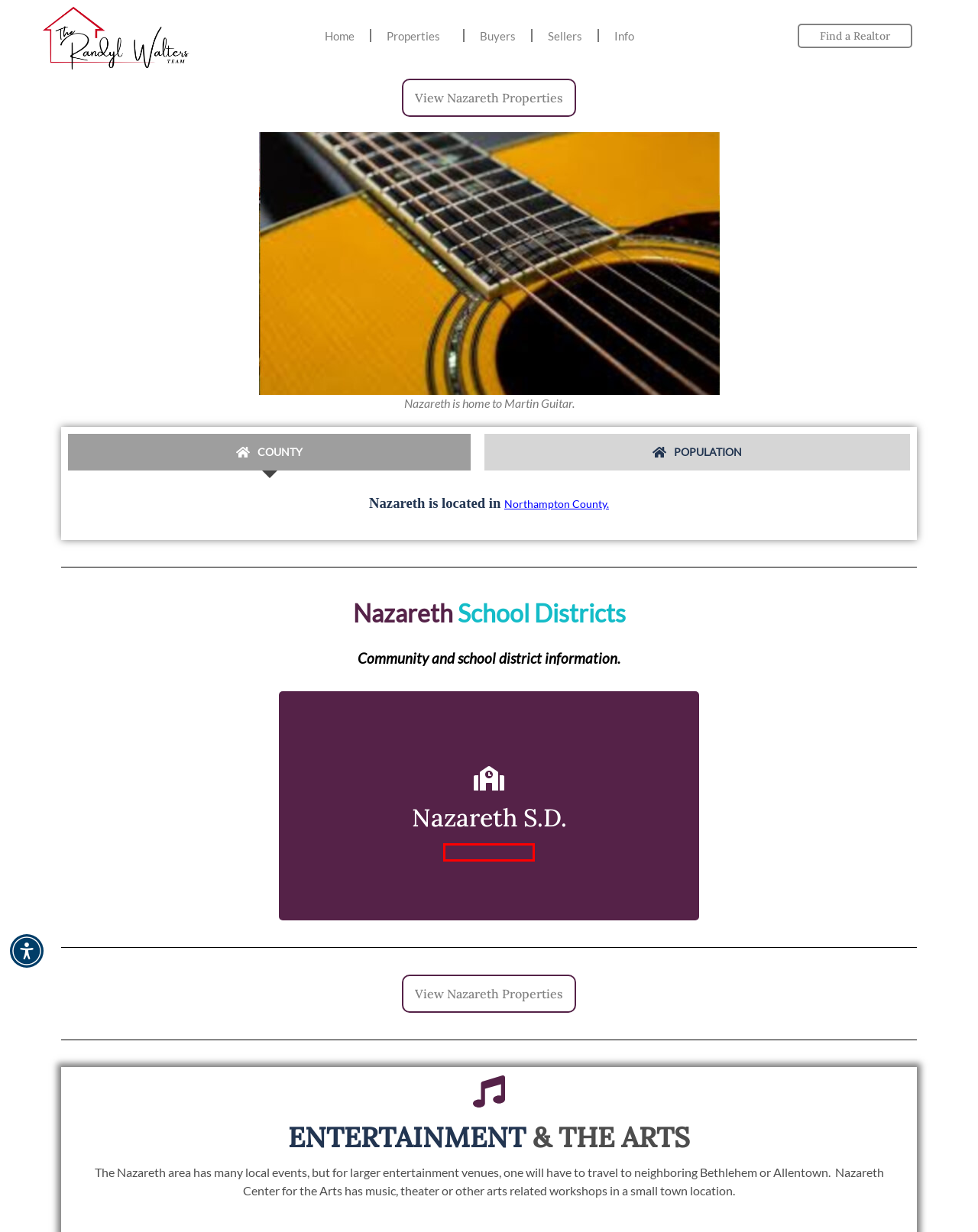You have a screenshot of a webpage with a red bounding box around a UI element. Determine which webpage description best matches the new webpage that results from clicking the element in the bounding box. Here are the candidates:
A. Lower Nazareth Township - Come Home To PA
B. SELLERS START HERE - Come Home To PA
C. Stockertown Borough - Come Home To PA
D. Bushkill Township - Come Home To PA
E. Come Home To PA - Lehigh Valley Property Listings
F. BUYERS START HERE - Come Home To PA
G. Upper Nazareth Township - Come Home To PA
H. Nazareth Borough - Come Home To PA

D